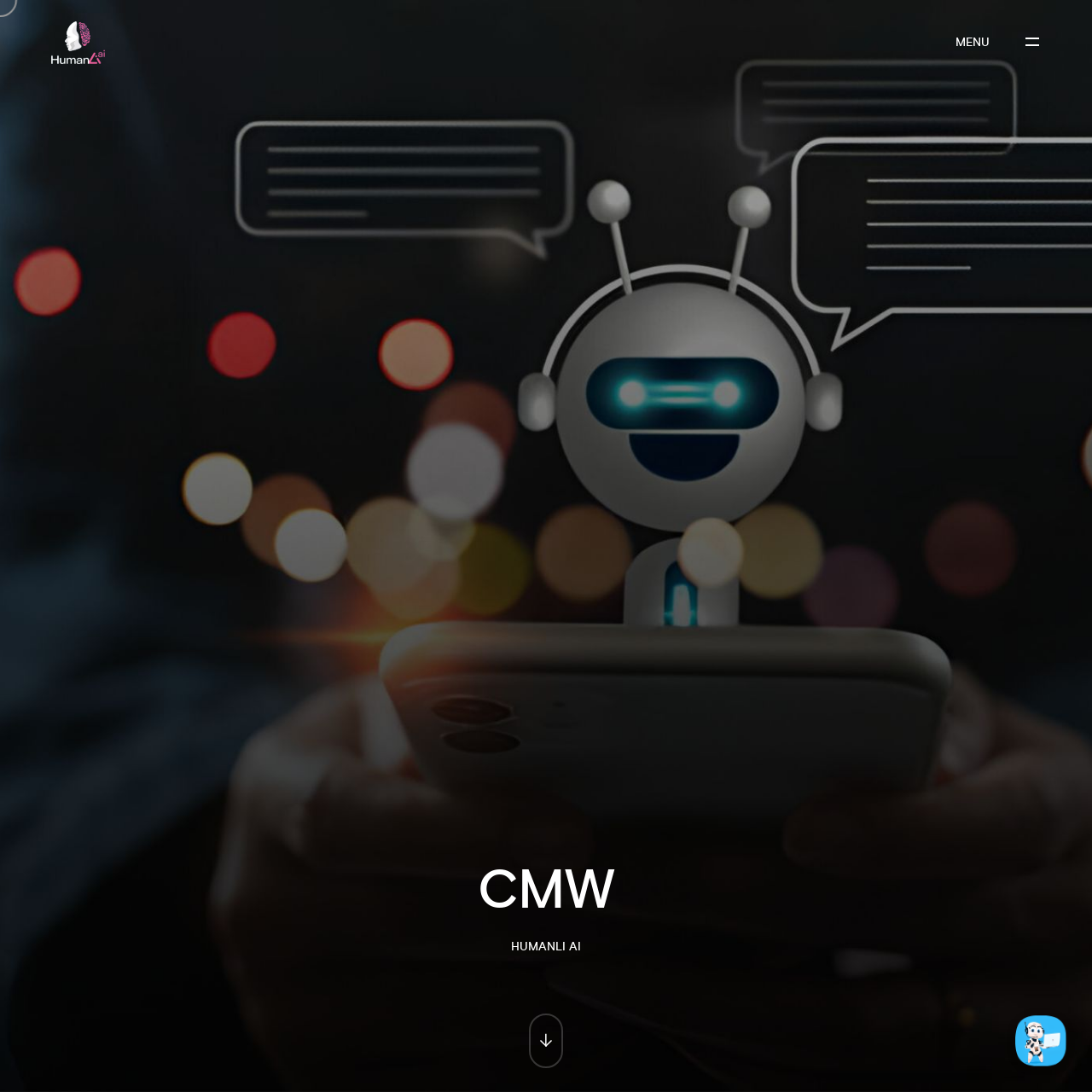Identify the bounding box of the UI element that matches this description: "alt="Logo Black"".

[0.047, 0.02, 0.086, 0.059]